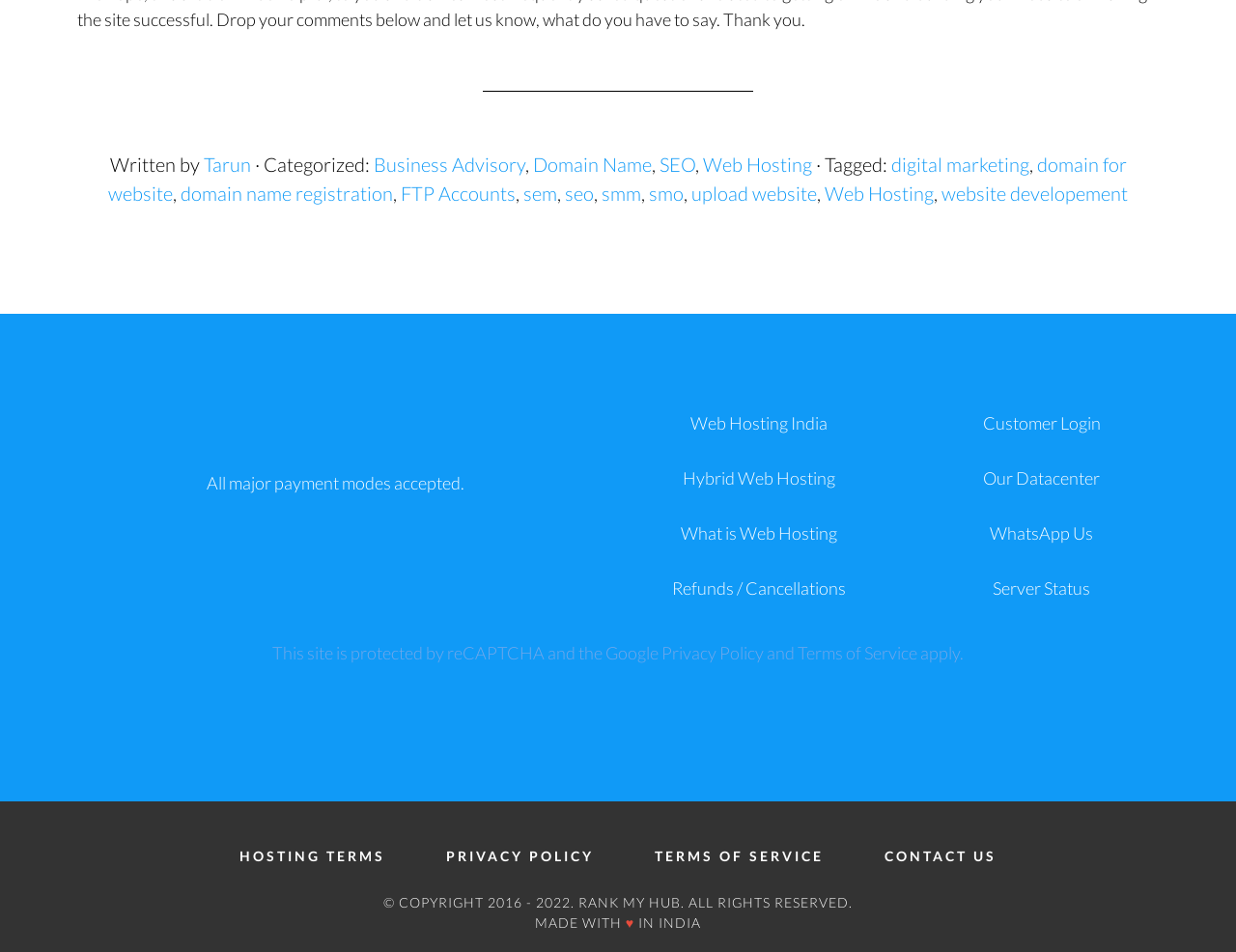Using the details in the image, give a detailed response to the question below:
What is the name of the company?

The name of the company is mentioned in the footer section, where it says '© COPYRIGHT 2016 - 2022. RANK MY HUB. ALL RIGHTS RESERVED.' and also in the social media links section.